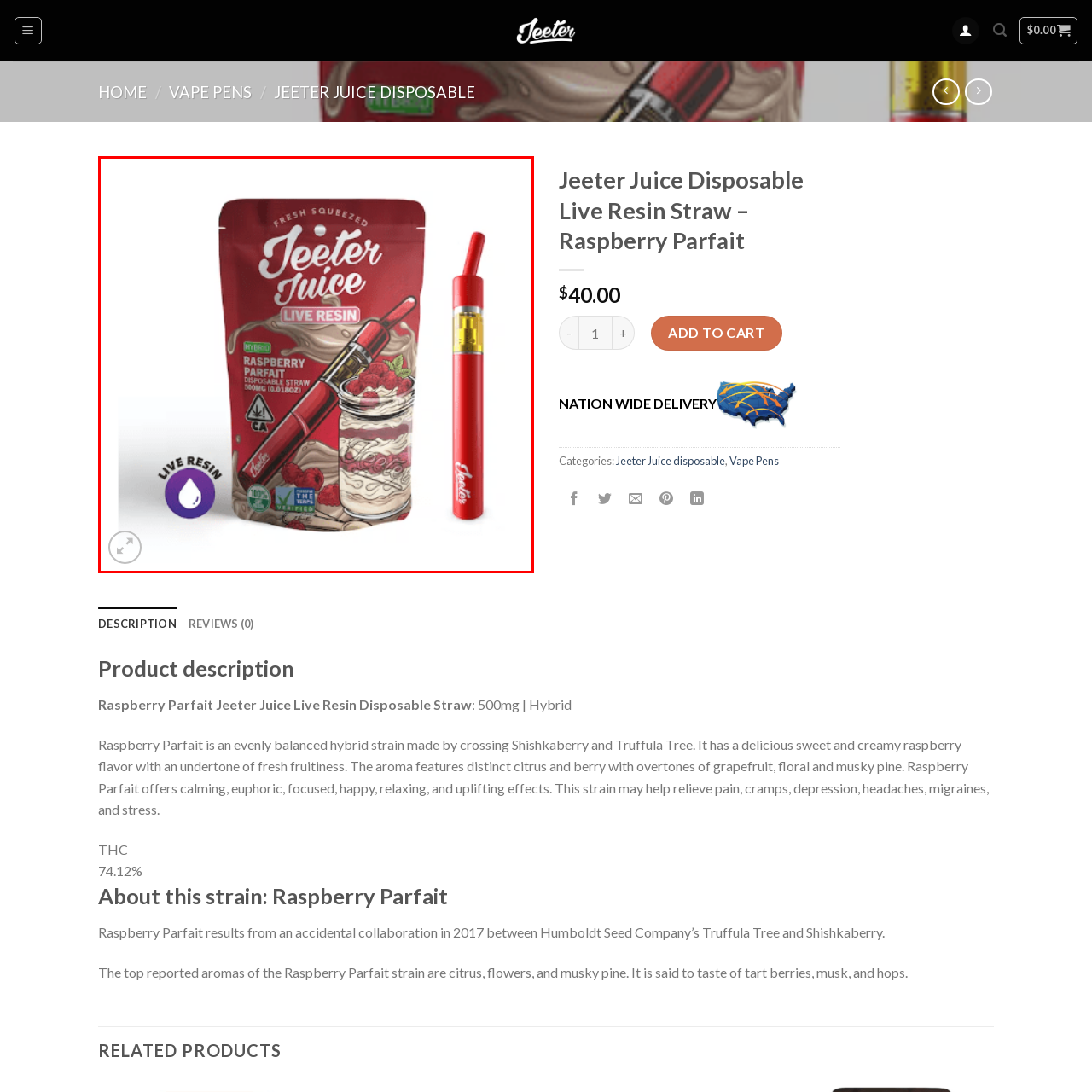What type of cannabis extract is used in the product?
Inspect the image enclosed within the red bounding box and provide a detailed answer to the question, using insights from the image.

The type of cannabis extract used in the product is Live Resin, as featured by the icon on the packaging, which underscores the quality and type of extract used in the Jeeter Juice Disposable Live Resin Straw.